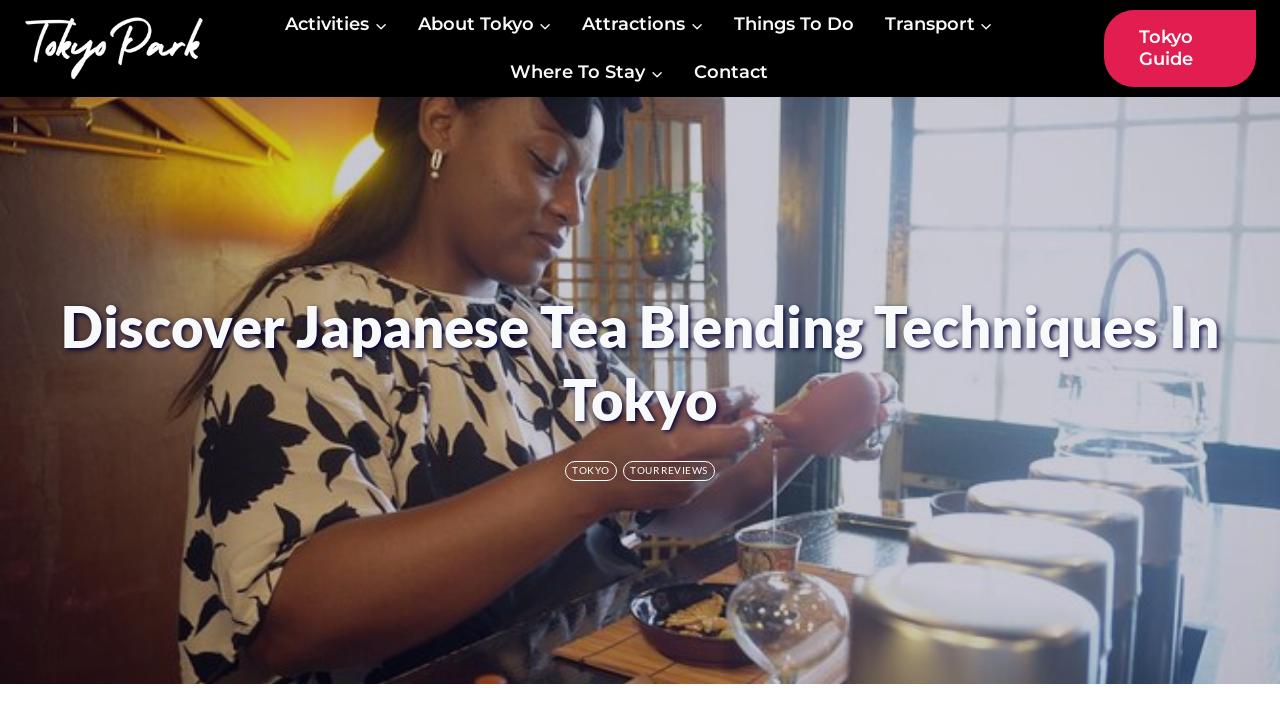Please specify the bounding box coordinates for the clickable region that will help you carry out the instruction: "View Tokyo Guide".

[0.862, 0.014, 0.981, 0.122]